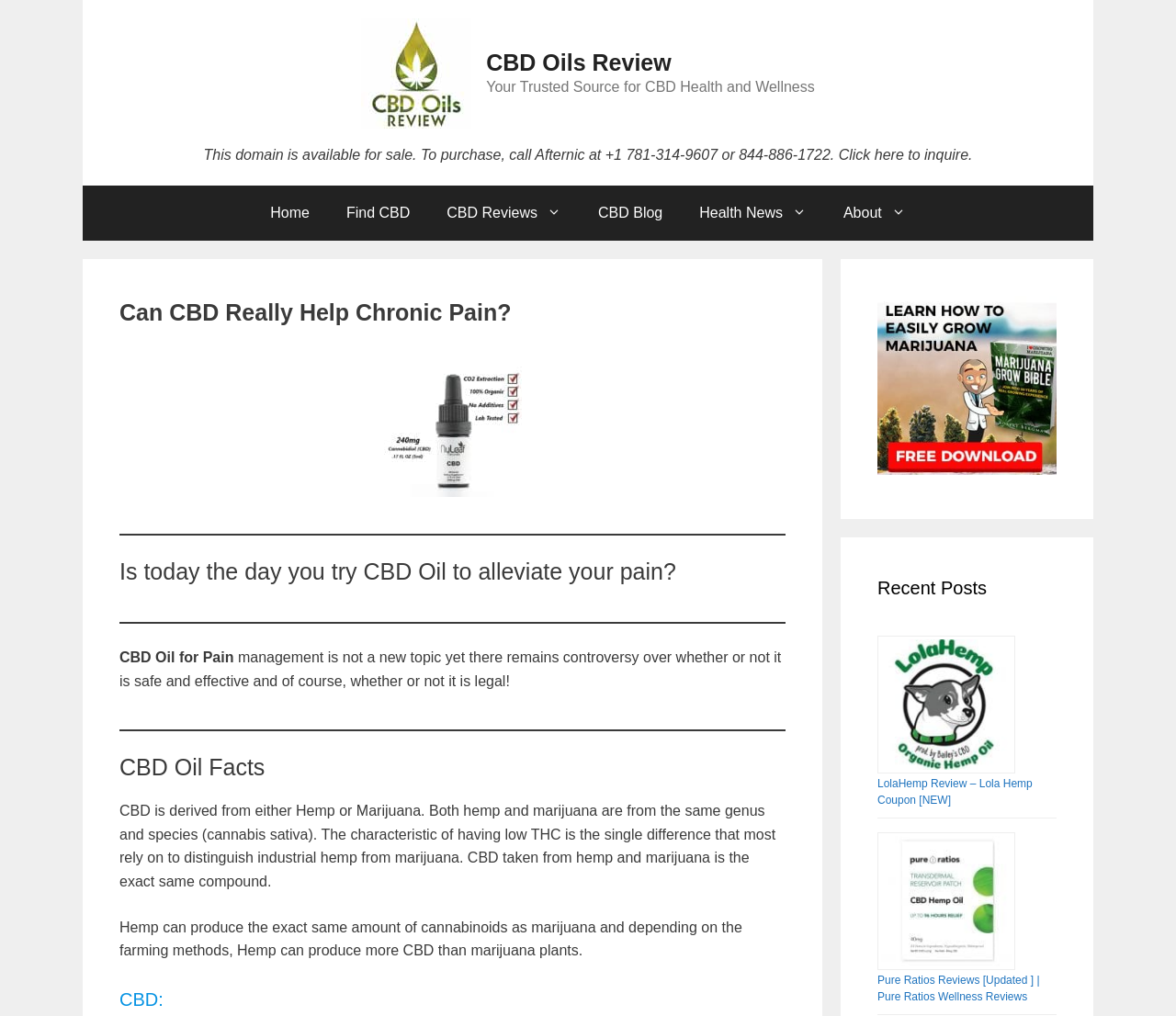What is the main topic of this webpage?
Answer the question using a single word or phrase, according to the image.

CBD Oil for Pain